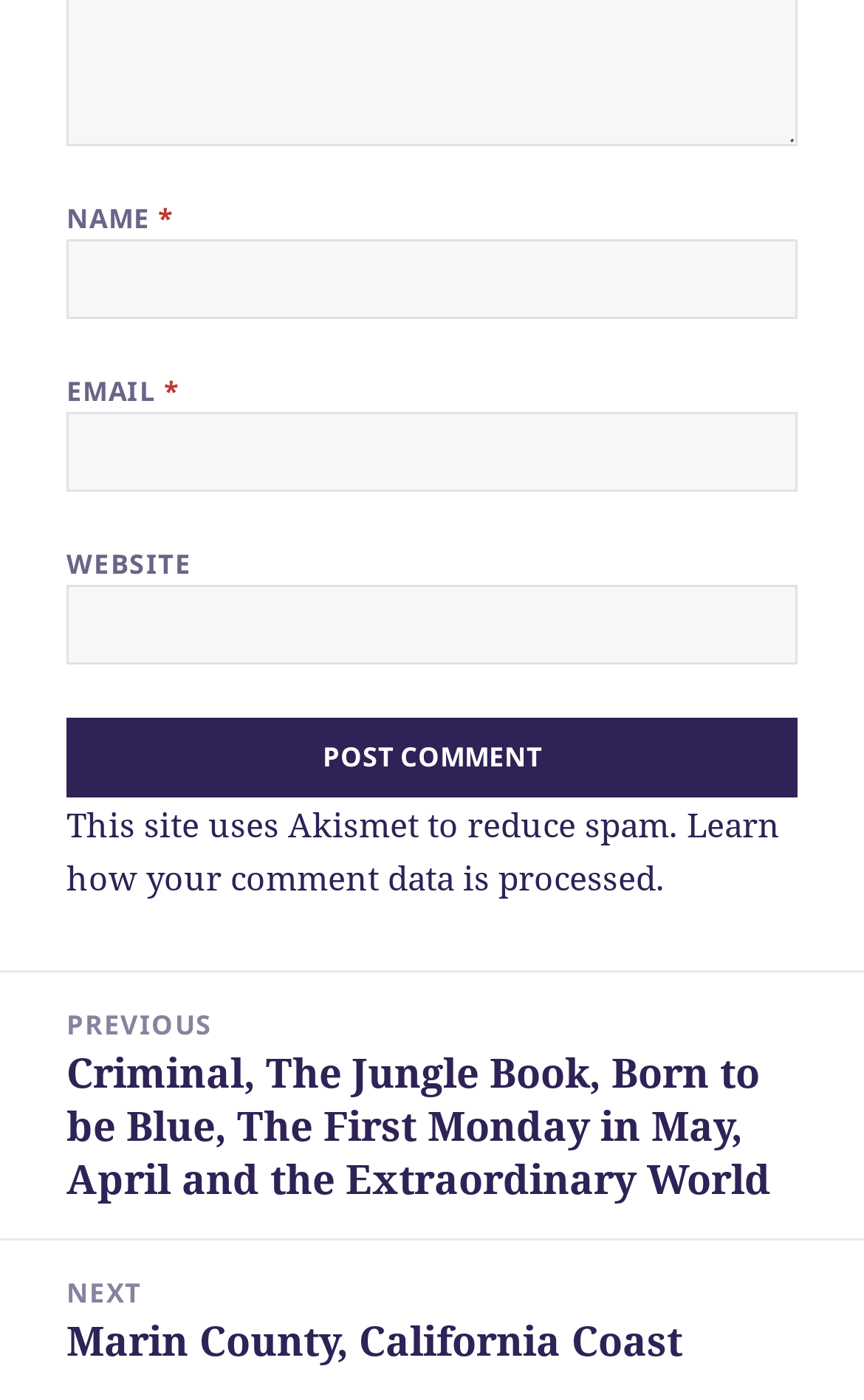Find the bounding box coordinates corresponding to the UI element with the description: "parent_node: EMAIL * aria-describedby="email-notes" name="email"". The coordinates should be formatted as [left, top, right, bottom], with values as floats between 0 and 1.

[0.077, 0.294, 0.923, 0.351]